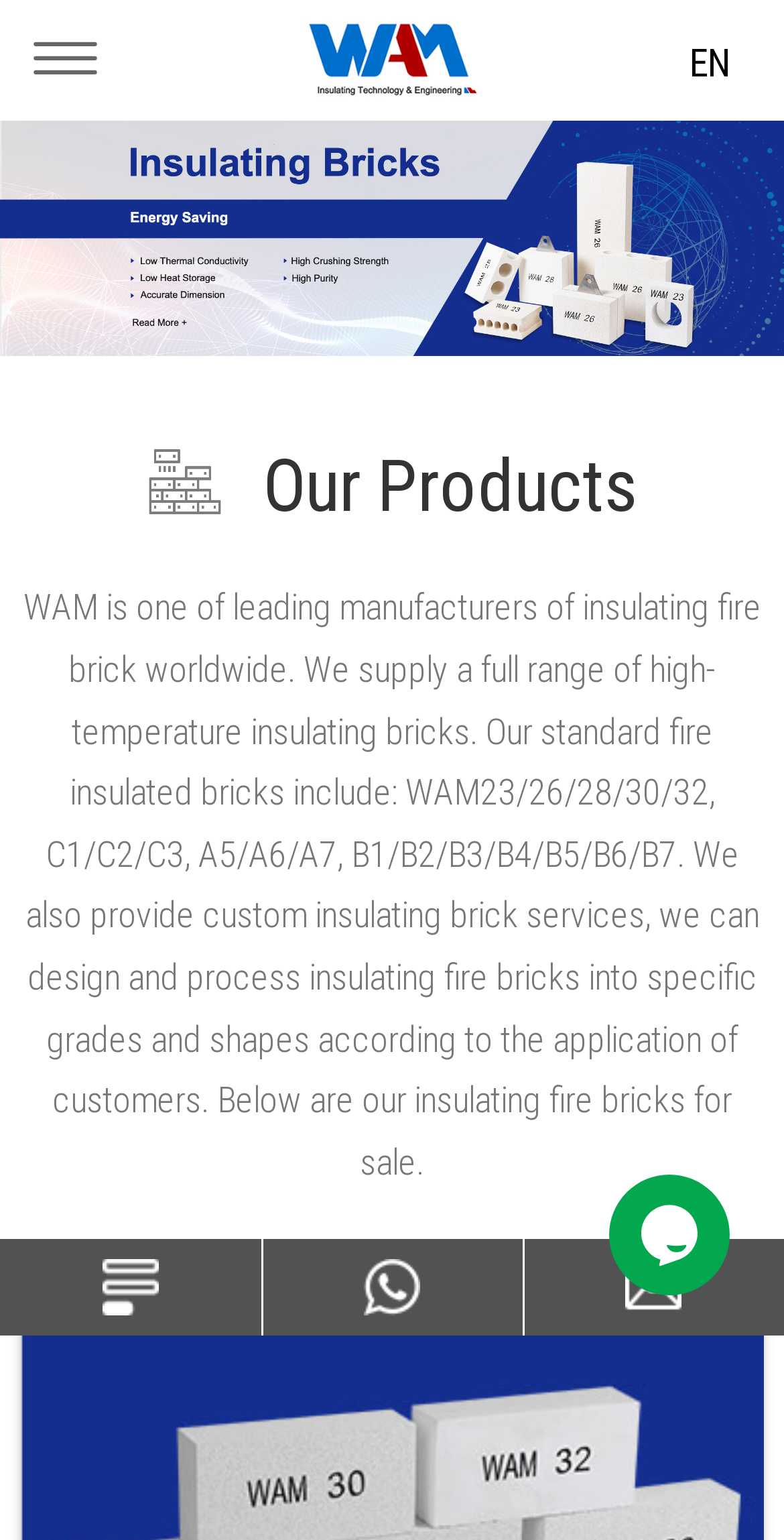Summarize the webpage with a detailed and informative caption.

The webpage is about WAM, a leading supplier of insulating fire bricks, showcasing their products and services. At the top left corner, there is a logo image with a corresponding link. Next to the logo, there is a language selection option labeled "EN". 

Below the logo, there is a tab panel that spans the entire width of the page, containing a link to "Insulating Bricks" with a corresponding image. 

Further down, there is a heading titled "Our Products" followed by a block of text that describes WAM's insulating fire brick products and services. The text explains that WAM offers a range of standard fire insulated bricks and custom insulating brick services, where they can design and process bricks into specific grades and shapes according to customer applications. 

Below the product description, there are three links arranged horizontally, likely representing different product categories or services. At the bottom right corner, there is a chat widget iframe, allowing customers to interact with the company.